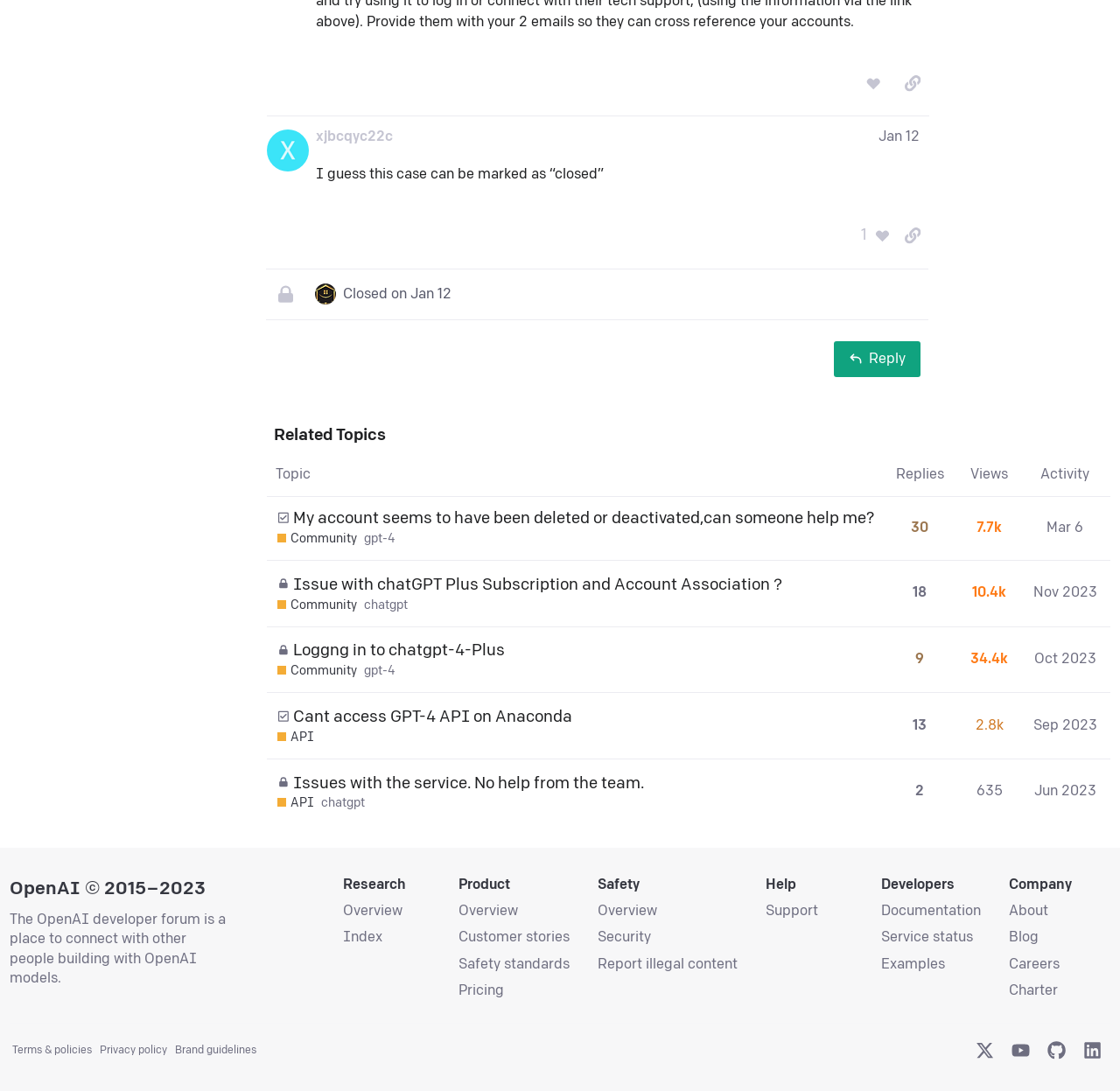Find and indicate the bounding box coordinates of the region you should select to follow the given instruction: "view related topics".

[0.238, 0.389, 0.992, 0.41]